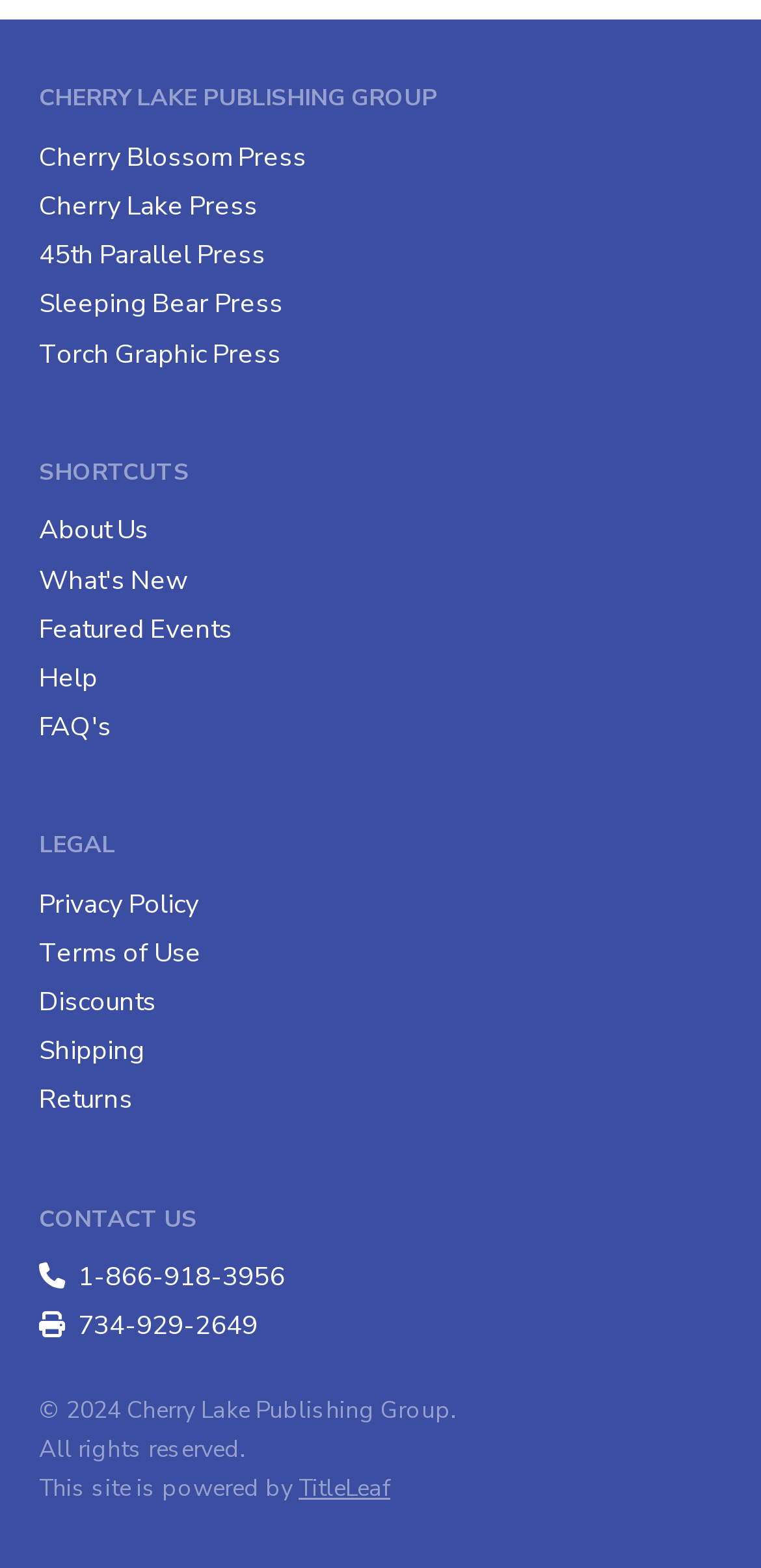Answer the question using only a single word or phrase: 
How can I contact Cherry Lake Publishing Group?

Phone or email